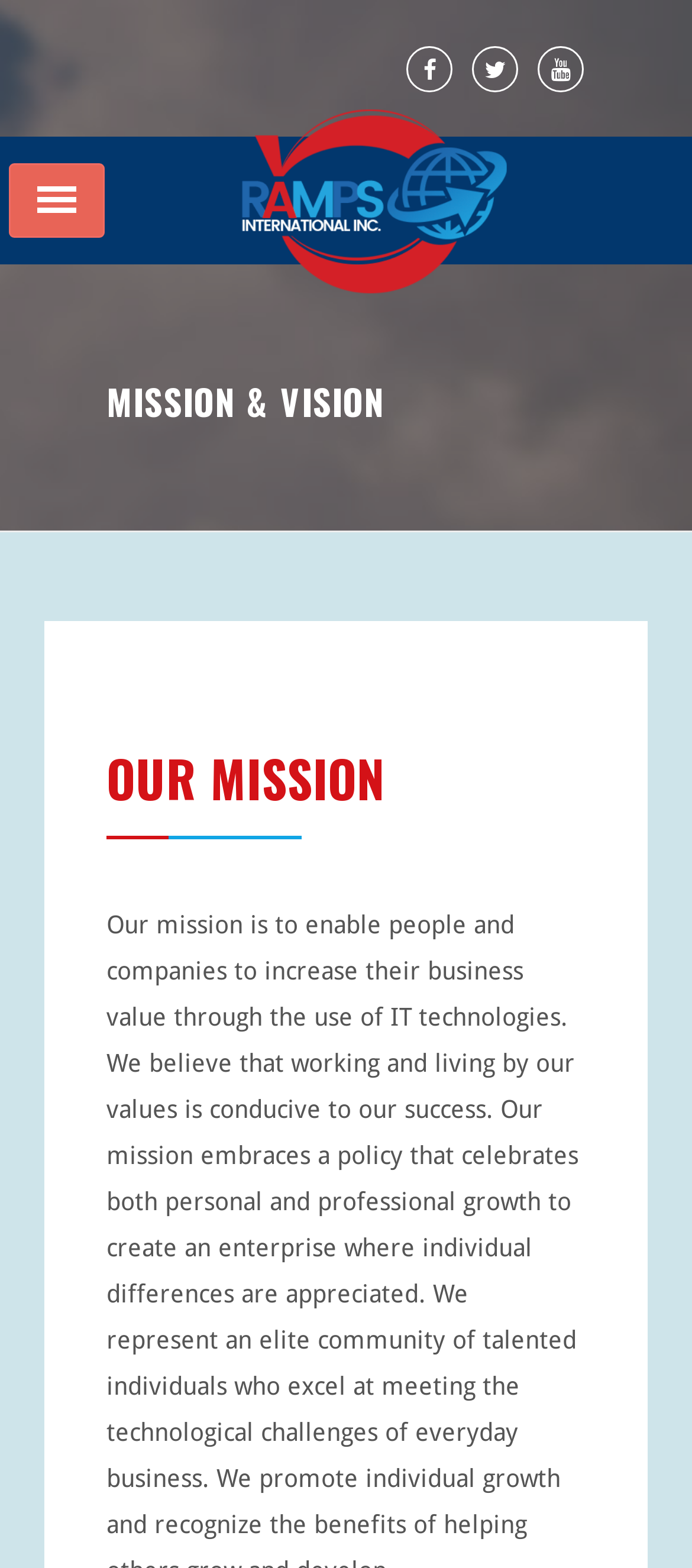Using the elements shown in the image, answer the question comprehensively: What is the position of the 'MISSION & VISION' heading?

I compared the y1 and y2 coordinates of the 'MISSION & VISION' and 'OUR MISSION' headings. Since the y1 and y2 values of 'MISSION & VISION' are smaller, it appears above the 'OUR MISSION' heading.